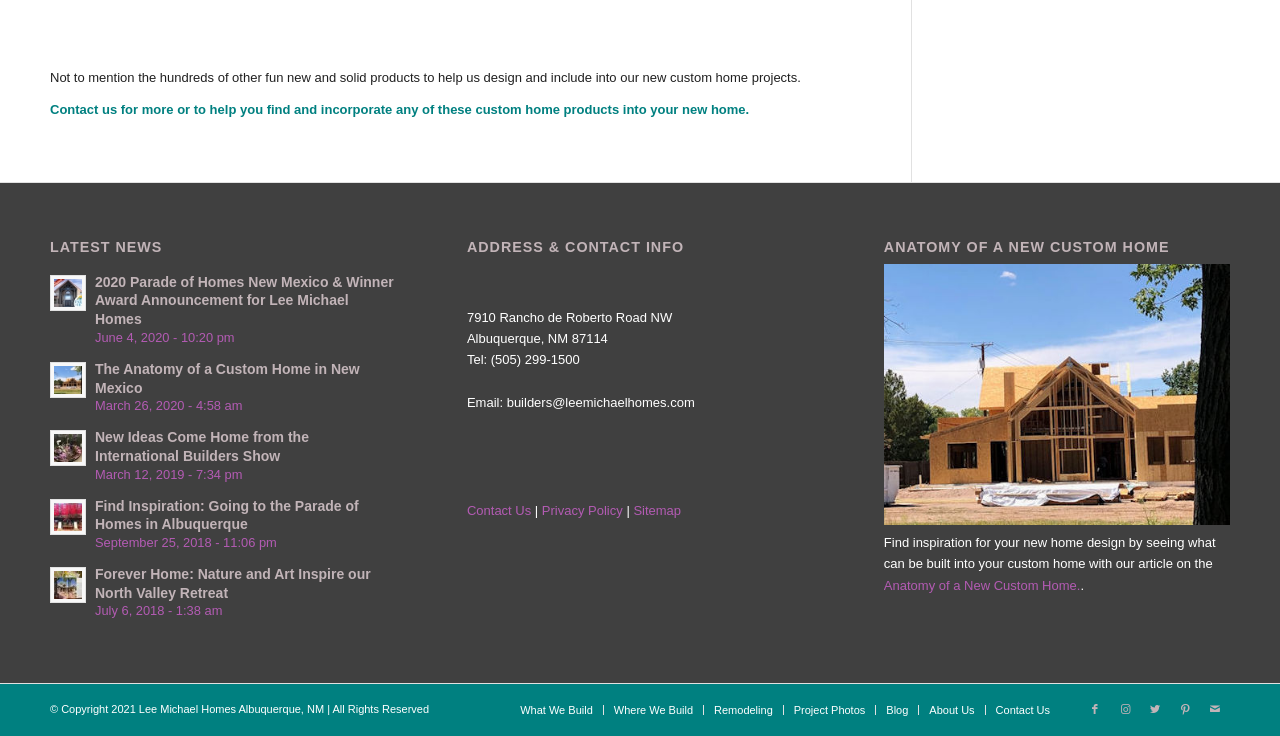Please find the bounding box coordinates of the element's region to be clicked to carry out this instruction: "View the anatomy of a custom home".

[0.691, 0.697, 0.961, 0.718]